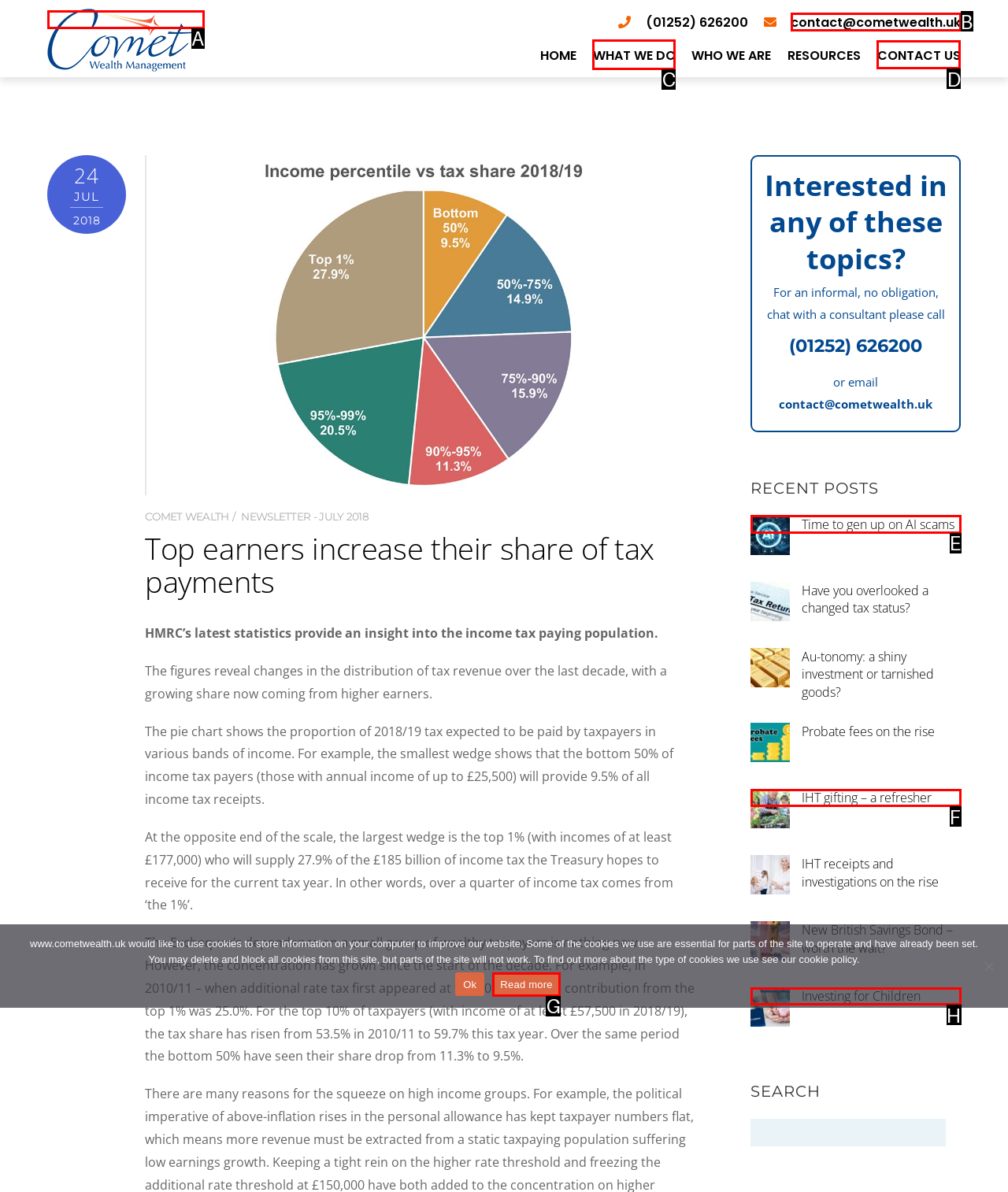Select the HTML element to finish the task: Click the 'CONTACT US' link Reply with the letter of the correct option.

D